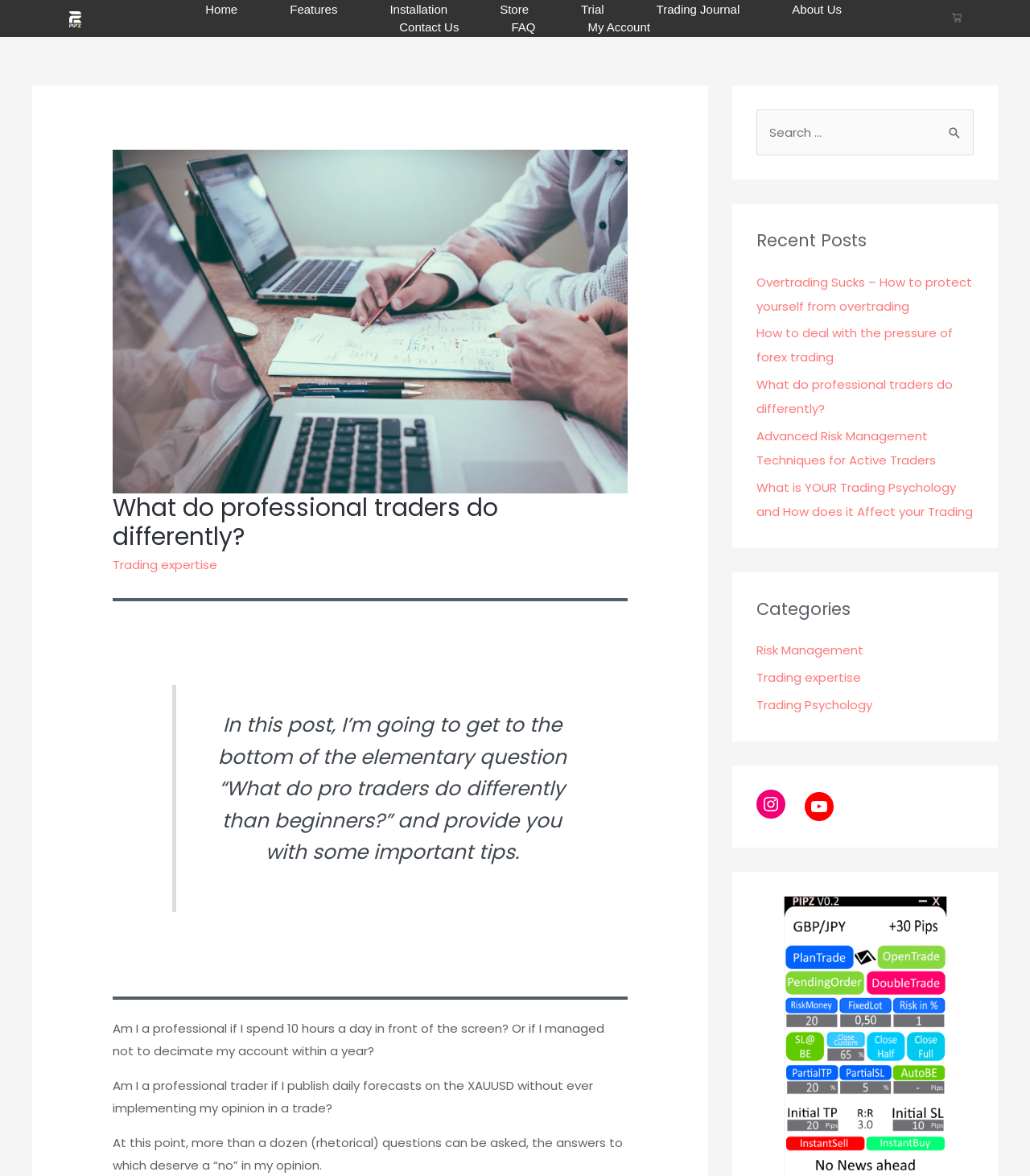Indicate the bounding box coordinates of the element that needs to be clicked to satisfy the following instruction: "Search for something". The coordinates should be four float numbers between 0 and 1, i.e., [left, top, right, bottom].

[0.734, 0.093, 0.945, 0.132]